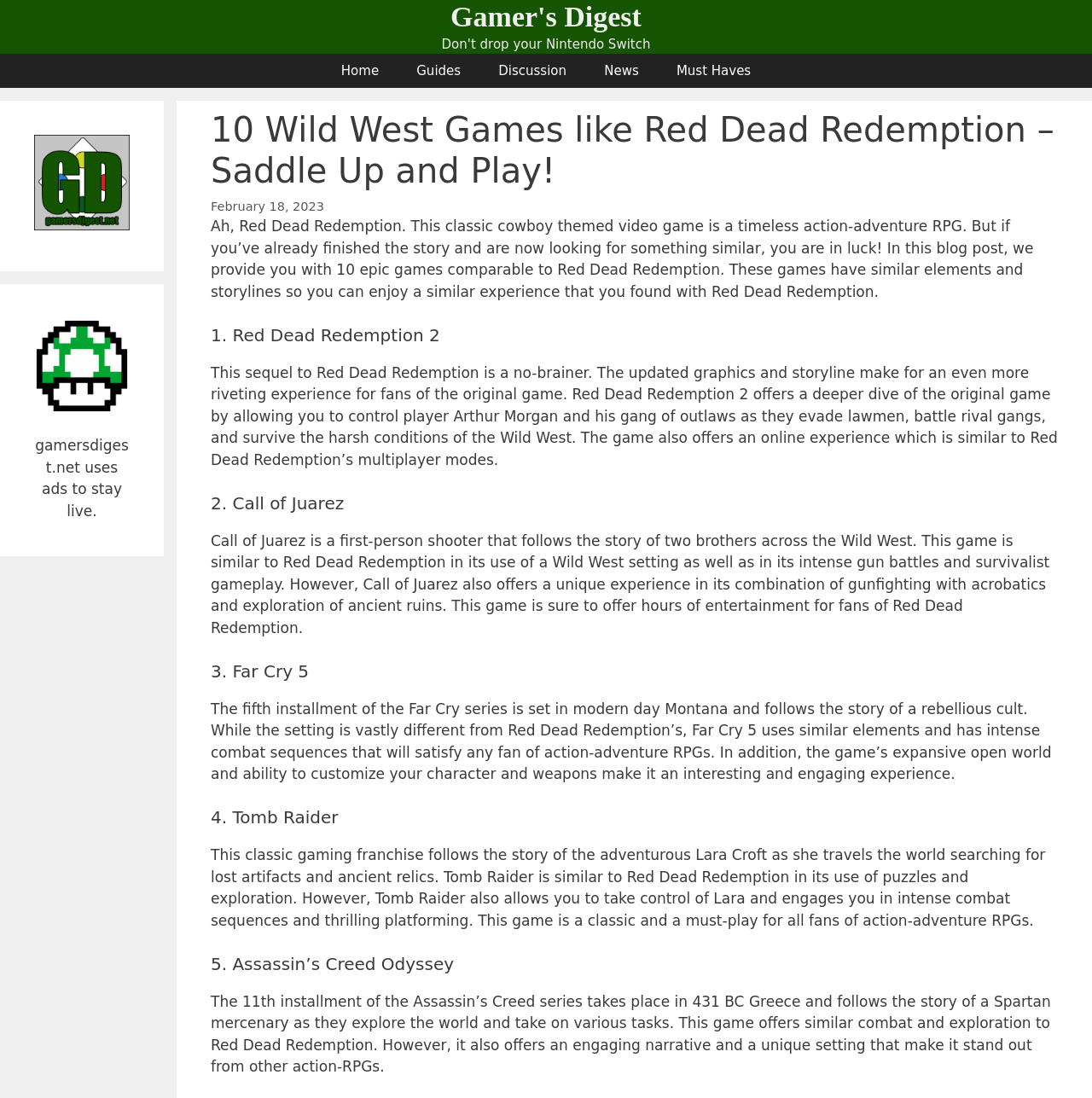Examine the screenshot and answer the question in as much detail as possible: How many games are recommended in this article?

The article title mentions '10 Wild West Games like Red Dead Redemption', which implies that the article will recommend 10 games similar to Red Dead Redemption.